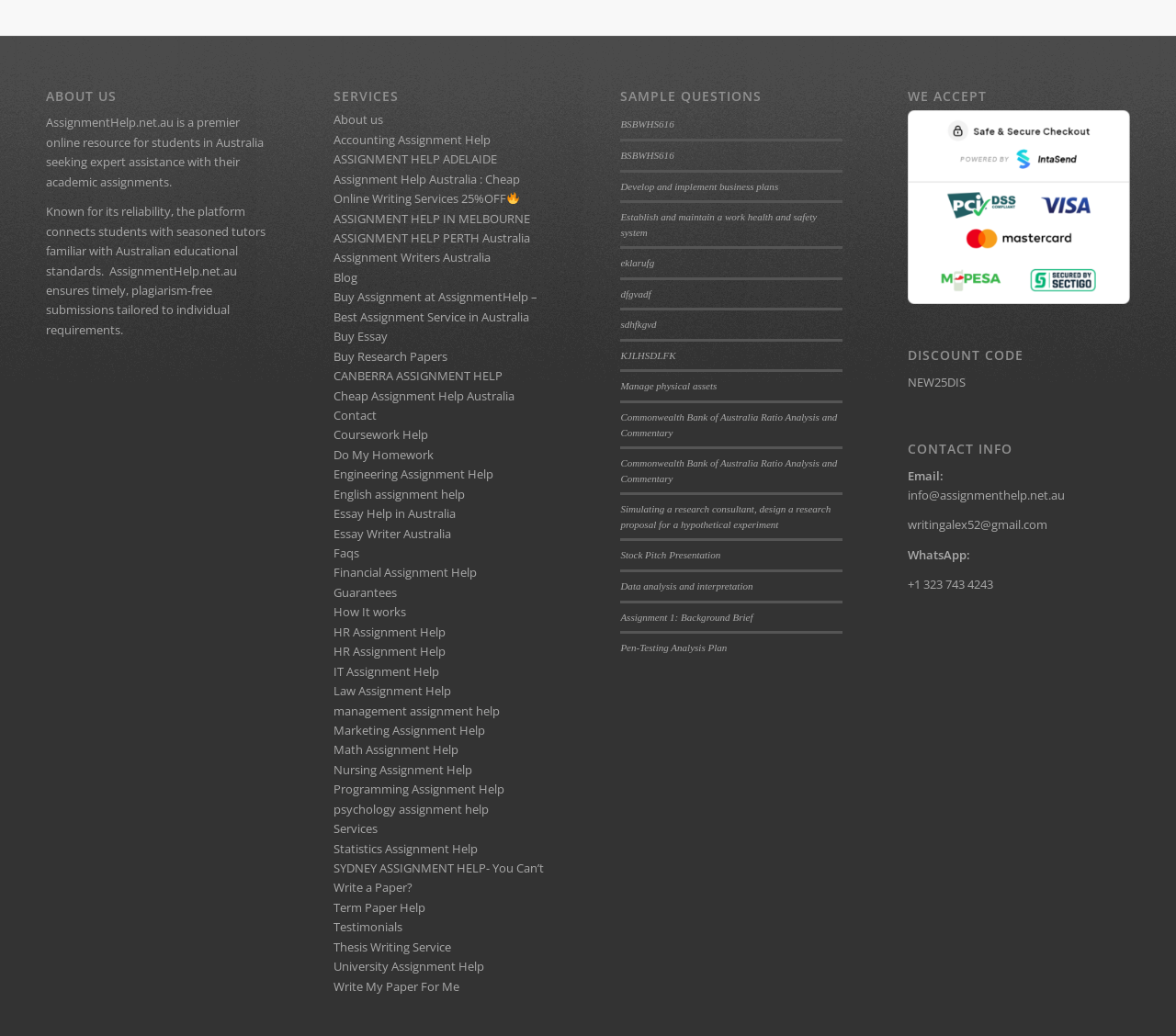Locate the bounding box coordinates of the area that needs to be clicked to fulfill the following instruction: "Click on 'Contact'". The coordinates should be in the format of four float numbers between 0 and 1, namely [left, top, right, bottom].

[0.283, 0.393, 0.32, 0.409]